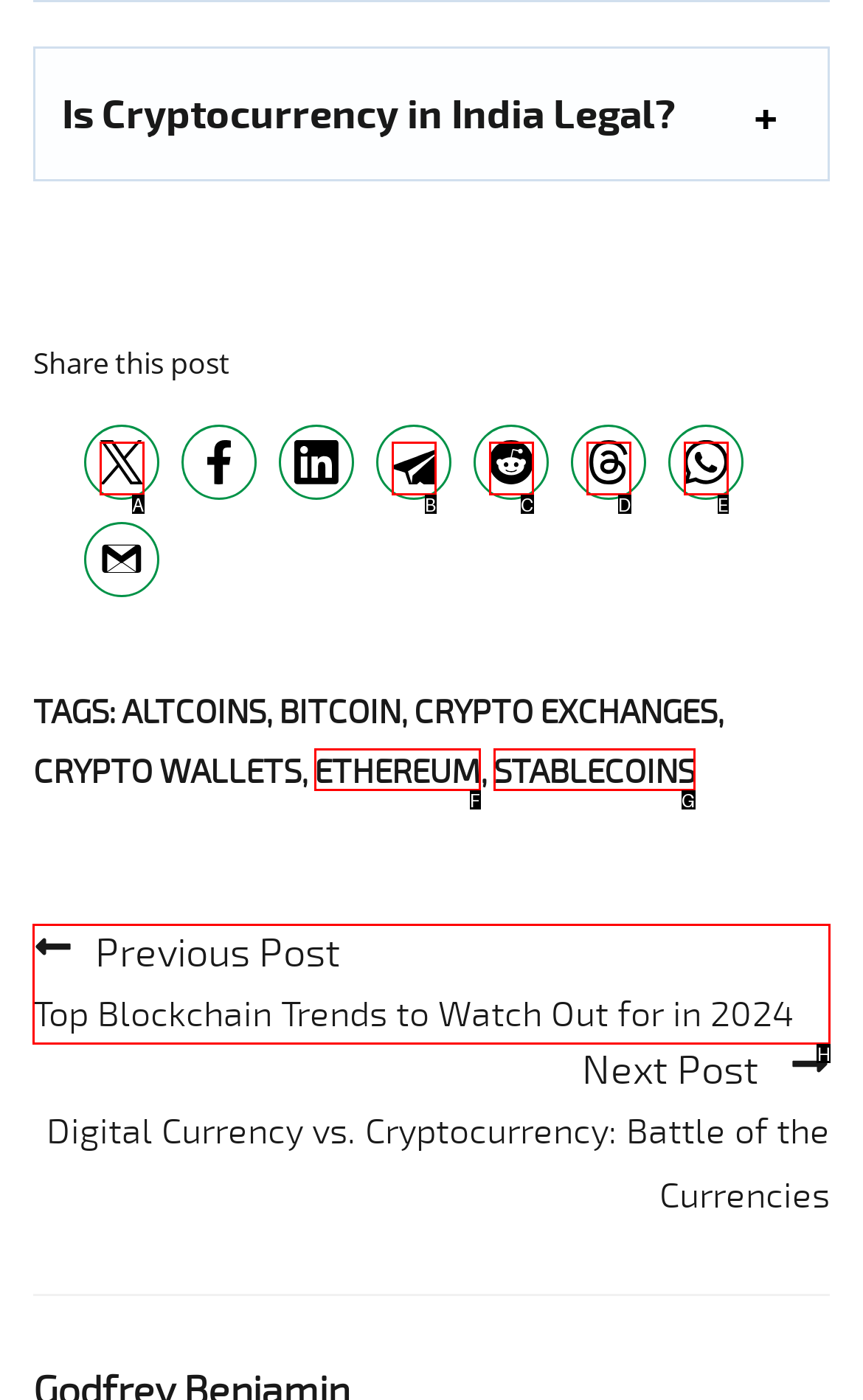To achieve the task: Read about Top Blockchain Trends to Watch Out for in 2024, indicate the letter of the correct choice from the provided options.

H